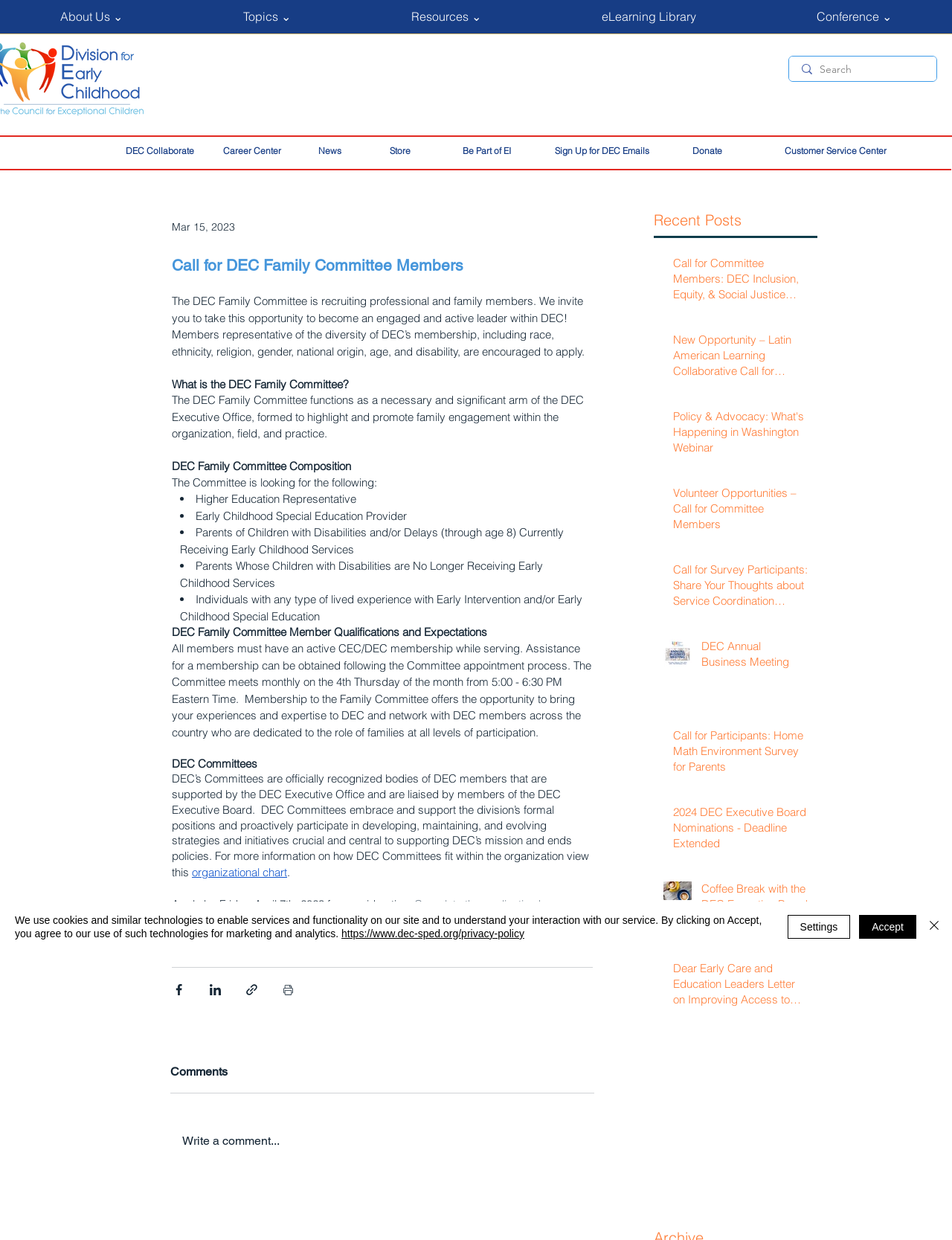What types of individuals are encouraged to apply for the DEC Family Committee?
Respond to the question with a well-detailed and thorough answer.

The webpage encourages individuals from diverse backgrounds, including race, ethnicity, religion, gender, national origin, age, and disability, to apply for the DEC Family Committee.